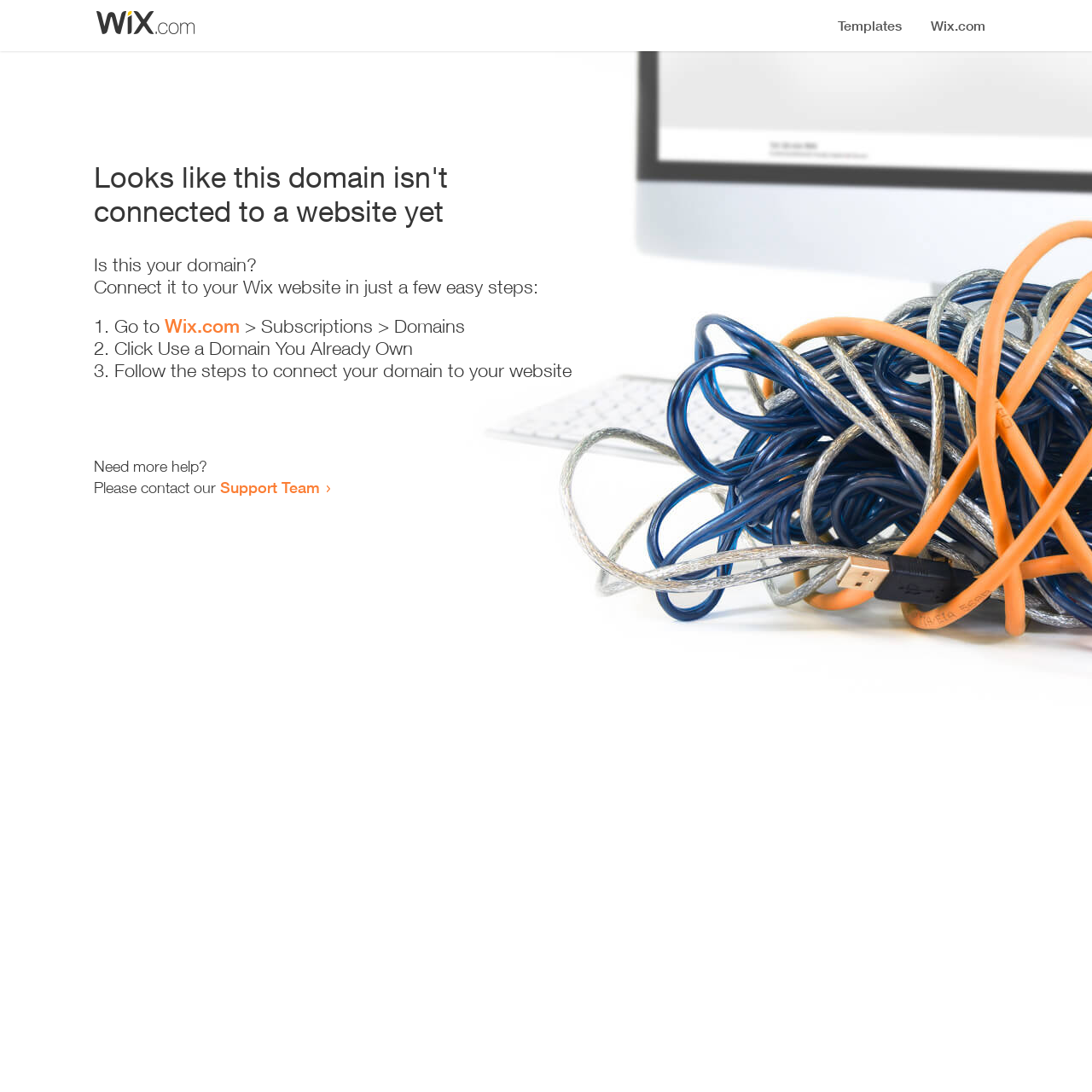Determine the bounding box of the UI component based on this description: "Support Team". The bounding box coordinates should be four float values between 0 and 1, i.e., [left, top, right, bottom].

[0.202, 0.438, 0.293, 0.455]